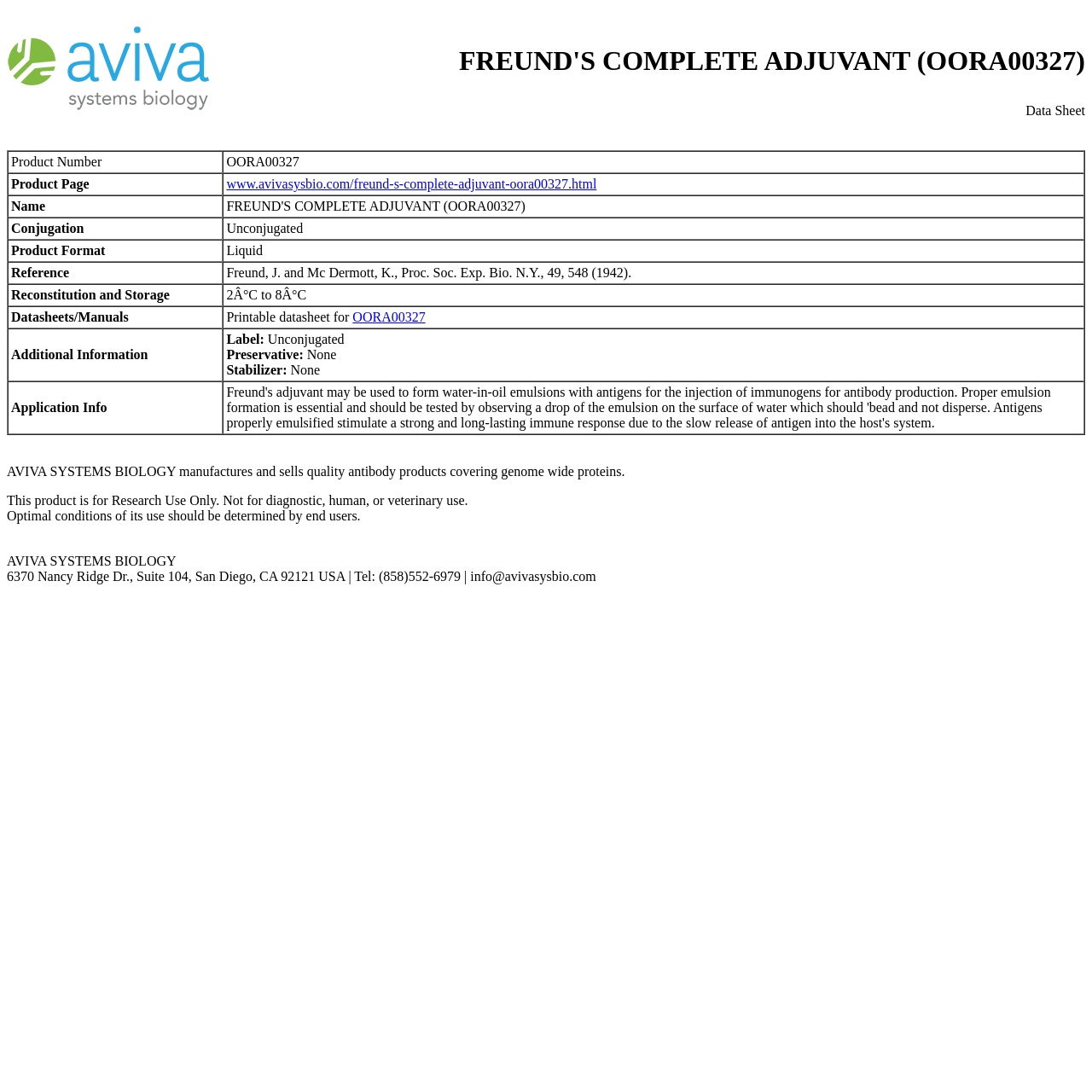What is the company name that manufactures and sells the product?
Please use the visual content to give a single word or phrase answer.

AVIVA SYSTEMS BIOLOGY